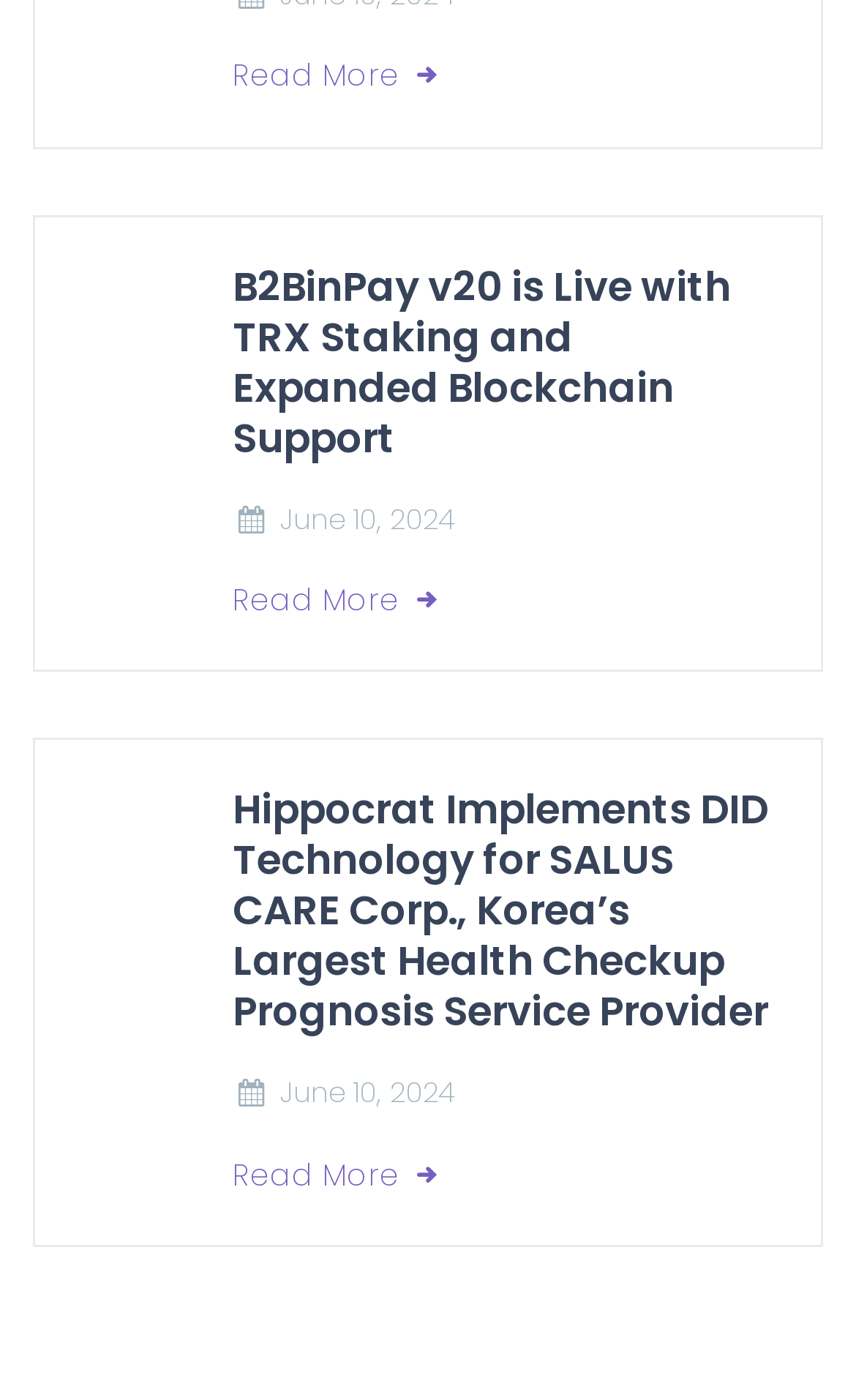Identify the bounding box coordinates of the part that should be clicked to carry out this instruction: "Read more about B2BinPay v20".

[0.271, 0.037, 0.908, 0.073]